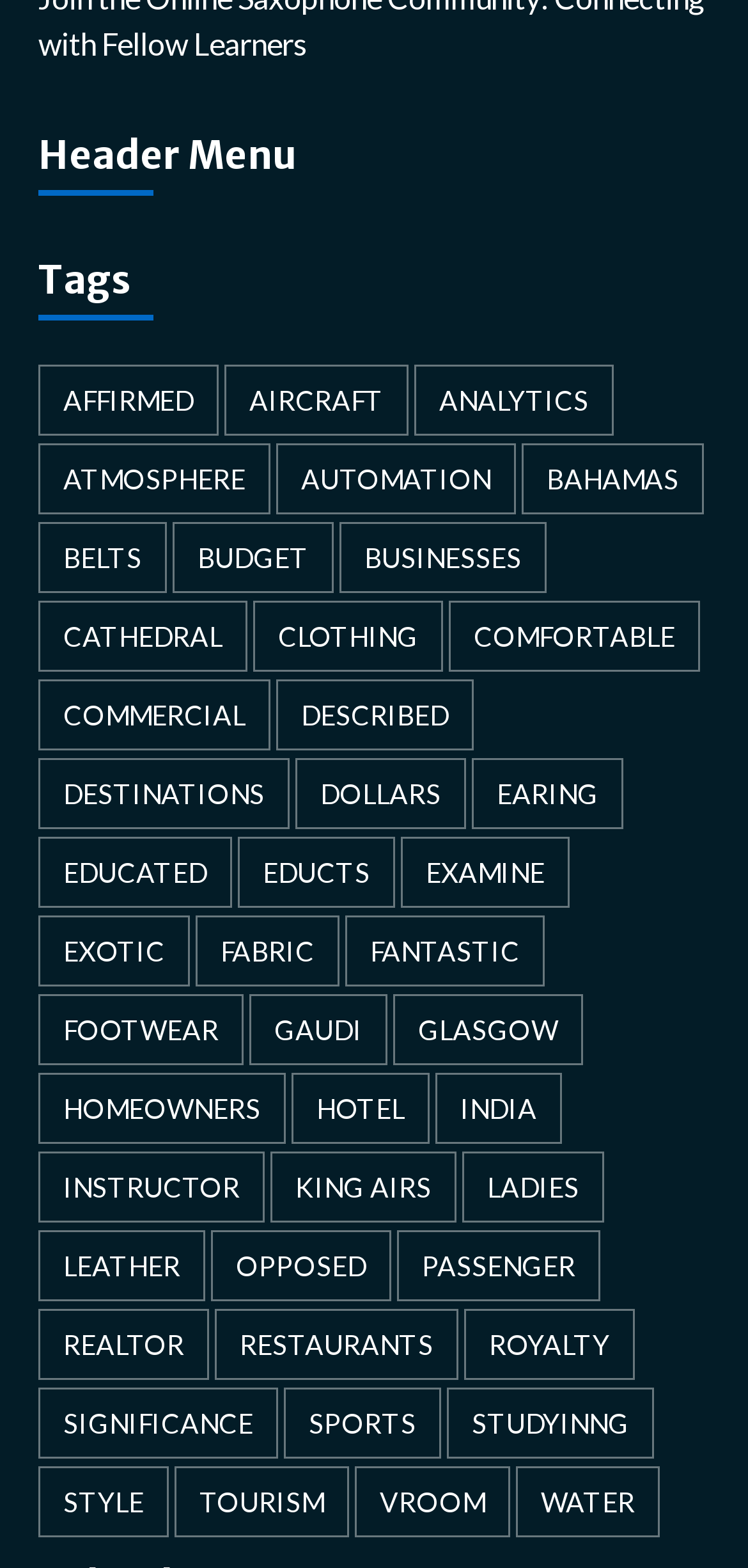Please find the bounding box coordinates of the element that needs to be clicked to perform the following instruction: "View 'Cathedral'". The bounding box coordinates should be four float numbers between 0 and 1, represented as [left, top, right, bottom].

[0.051, 0.383, 0.331, 0.429]